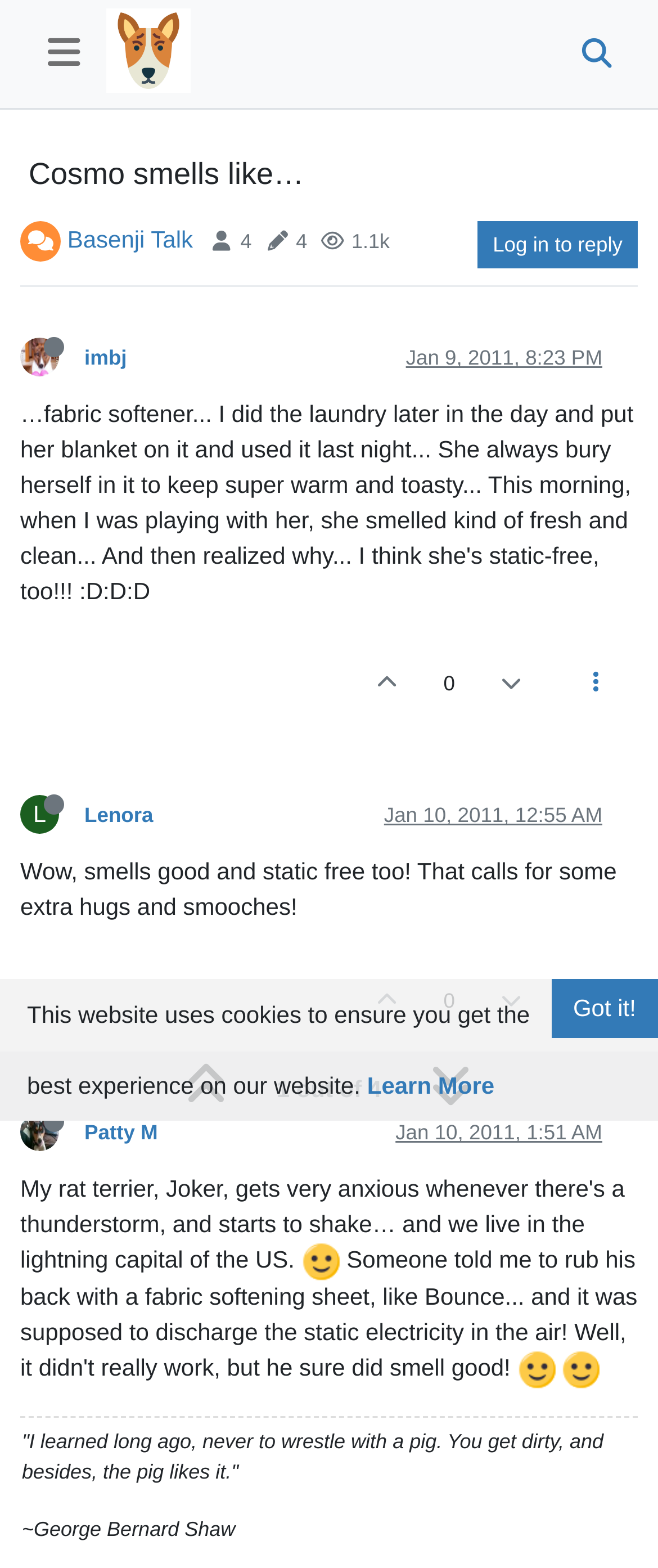Provide the text content of the webpage's main heading.

 Cosmo smells like…